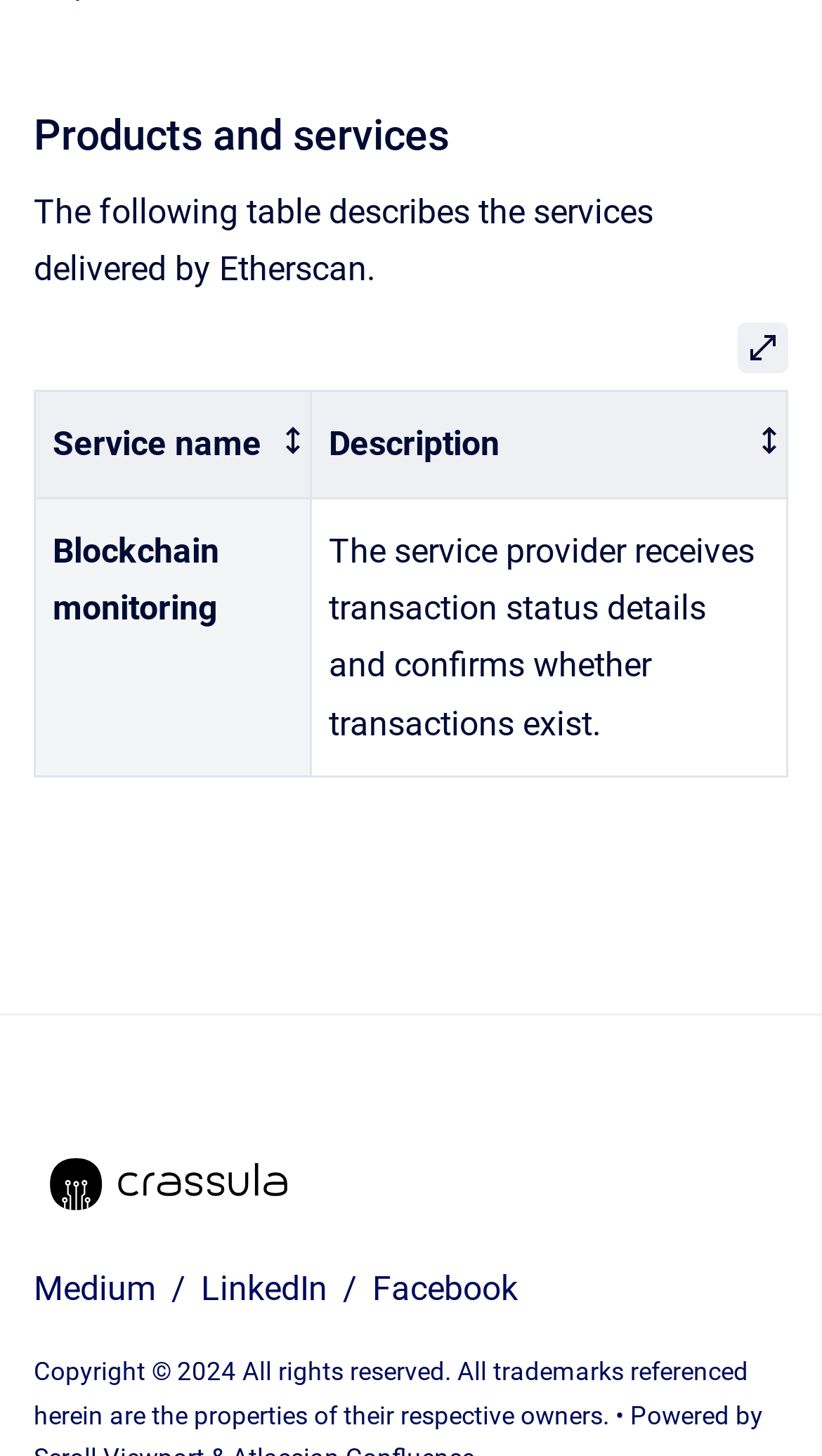Predict the bounding box of the UI element based on the description: "Service name". The coordinates should be four float numbers between 0 and 1, formatted as [left, top, right, bottom].

[0.042, 0.269, 0.378, 0.342]